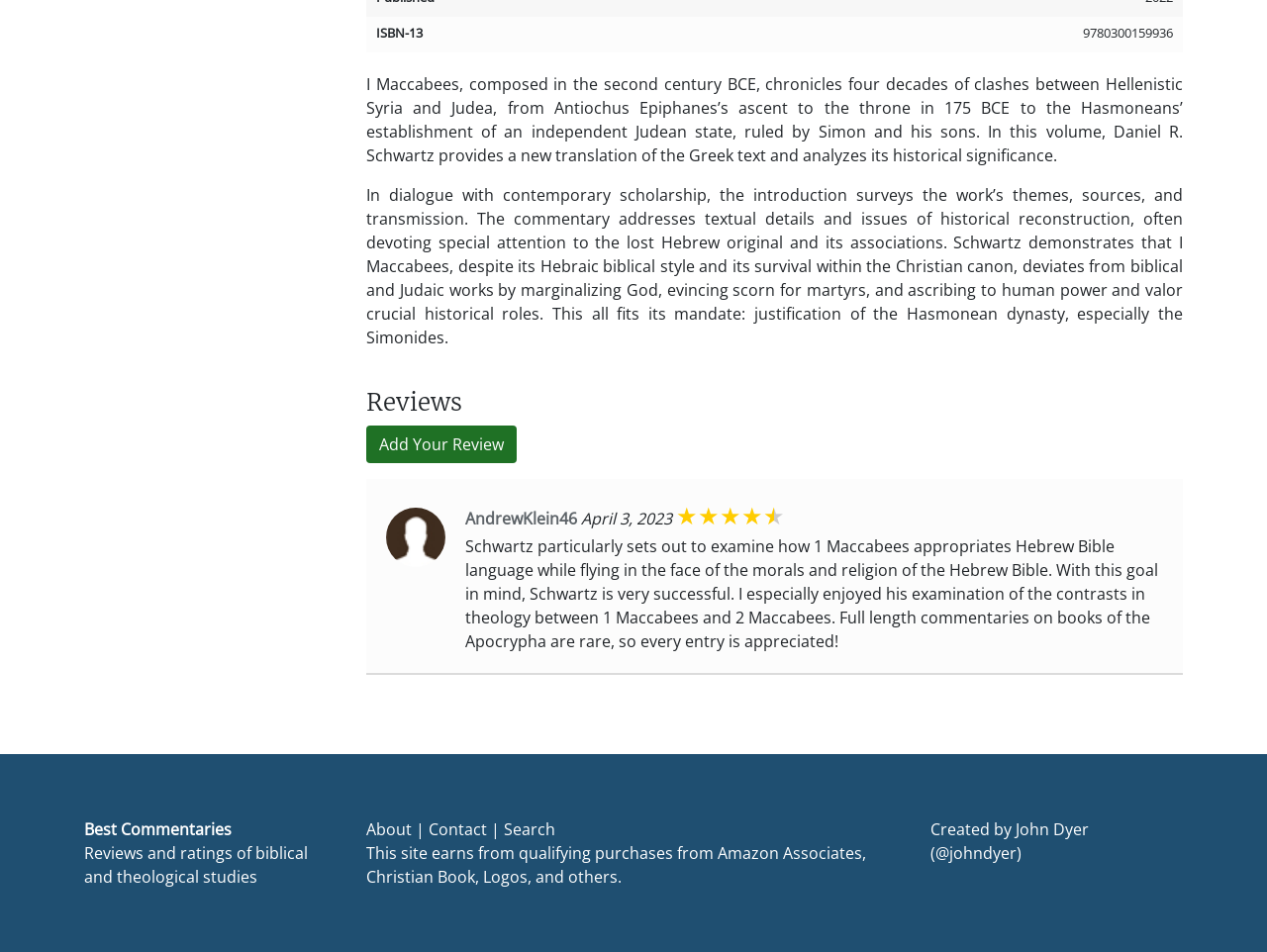Using the element description: "@johndyer", determine the bounding box coordinates for the specified UI element. The coordinates should be four float numbers between 0 and 1, [left, top, right, bottom].

[0.738, 0.884, 0.802, 0.907]